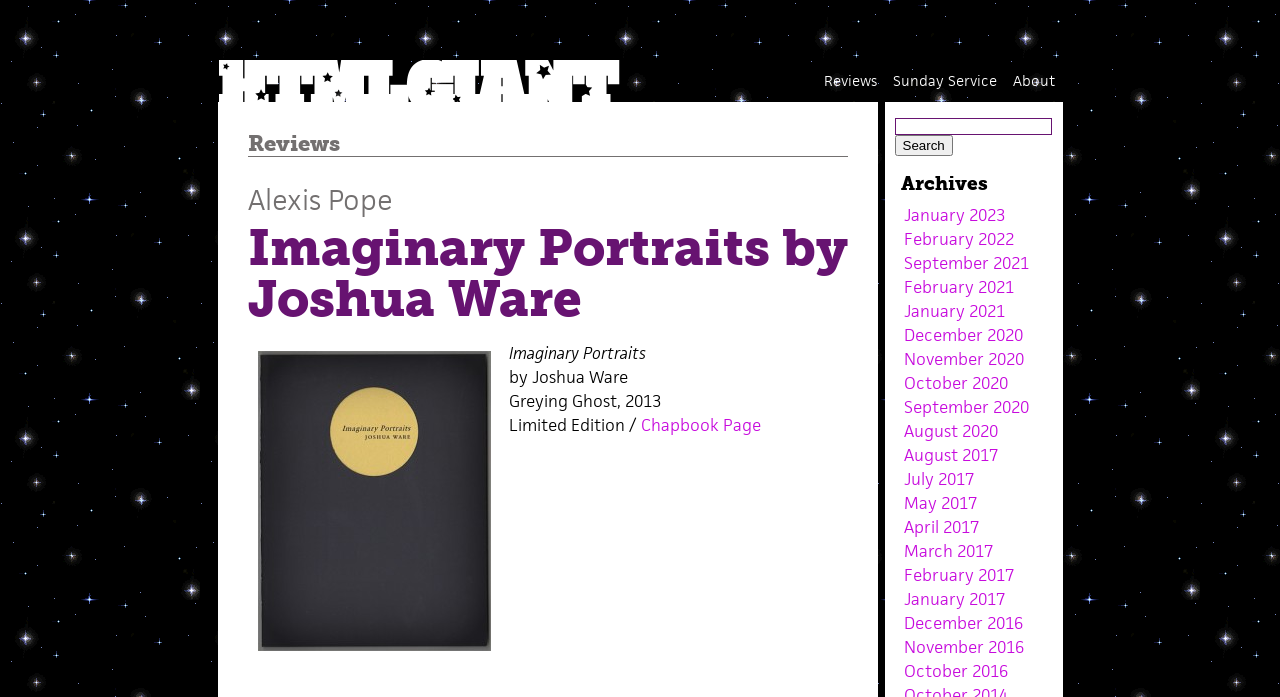What is the earliest month listed in the Archives section?
Please give a detailed and elaborate answer to the question.

I found the answer by looking at the link elements in the Archives section, which are located at [0.706, 0.292, 0.785, 0.324] and below. The earliest month listed is December 2016, which is located at [0.706, 0.877, 0.799, 0.909].